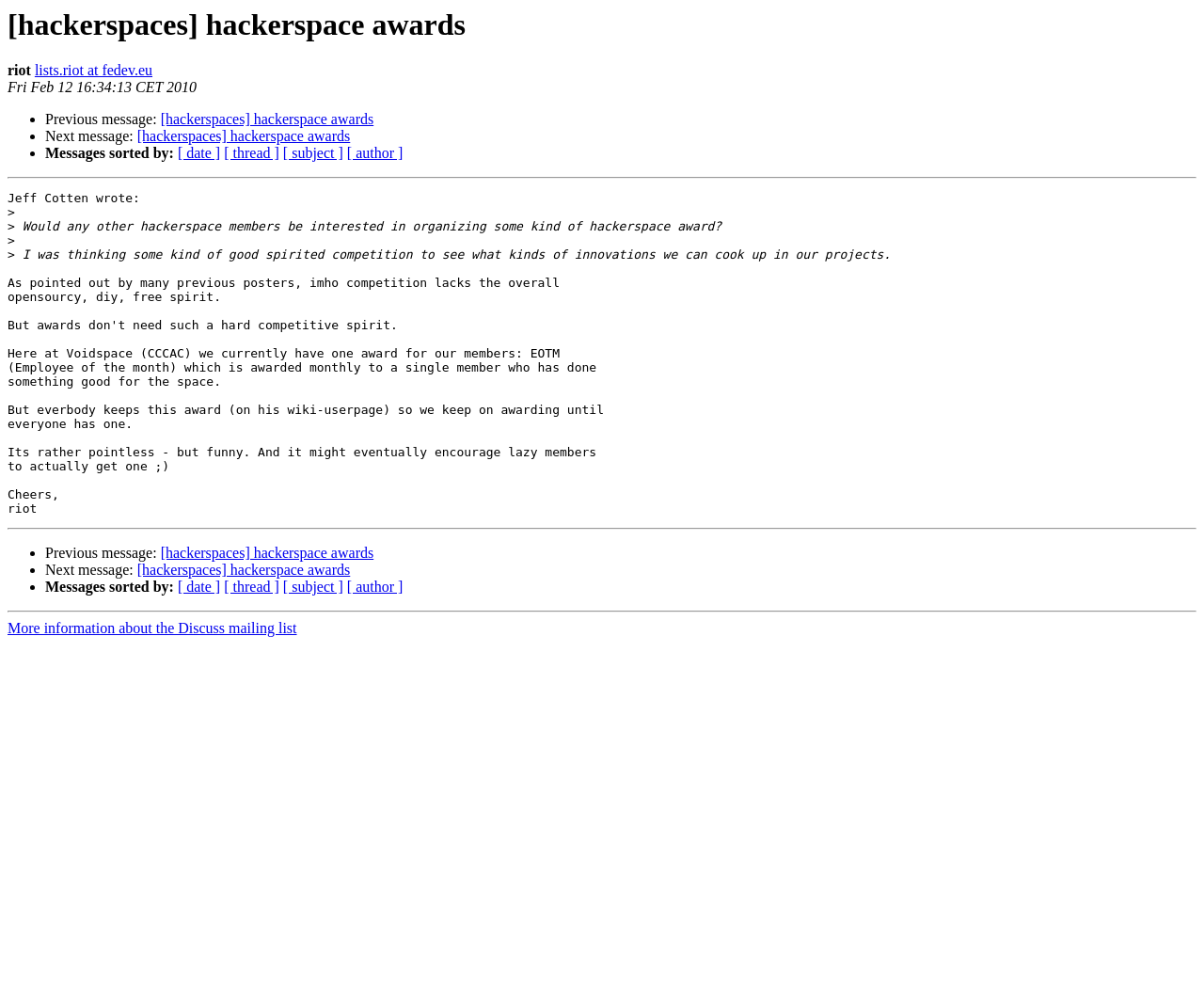Find the bounding box coordinates of the area to click in order to follow the instruction: "Click on 'Miscellaneous'".

None